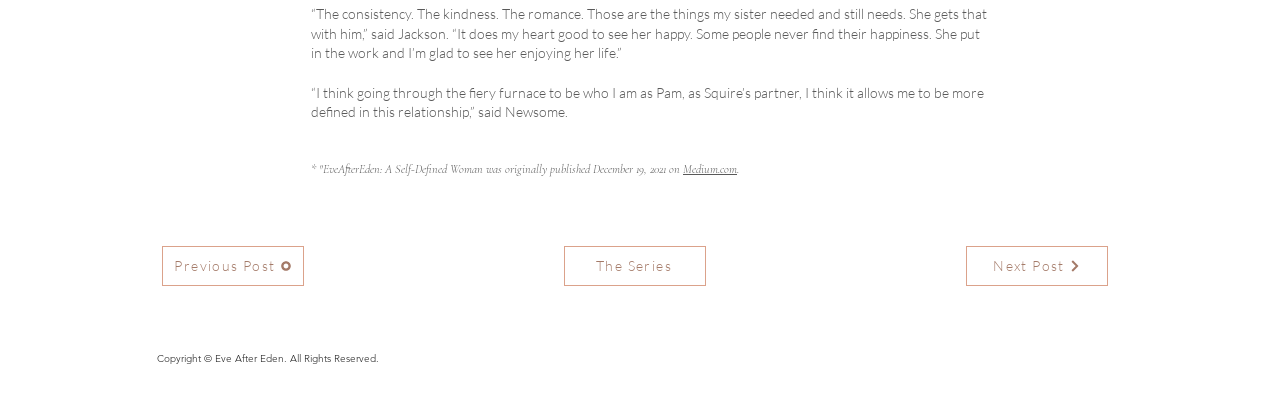Based on the image, provide a detailed and complete answer to the question: 
What is the name of the series?

I found a link with the text 'The Series' on the webpage, and by looking at the surrounding context, I inferred that the series being referred to is 'EveAfterEden'.